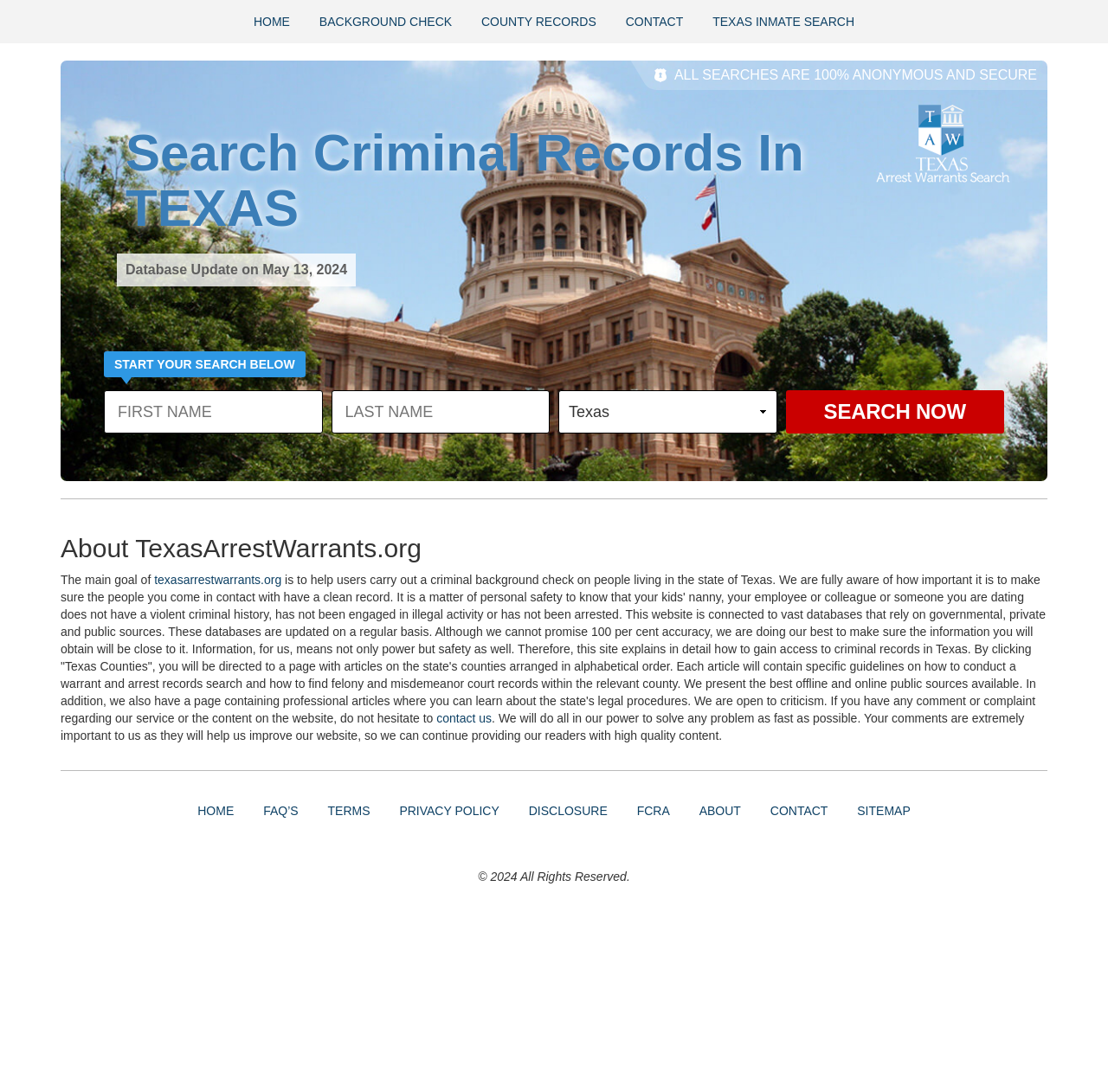Identify and provide the bounding box coordinates of the UI element described: "TOUR". The coordinates should be formatted as [left, top, right, bottom], with each number being a float between 0 and 1.

None